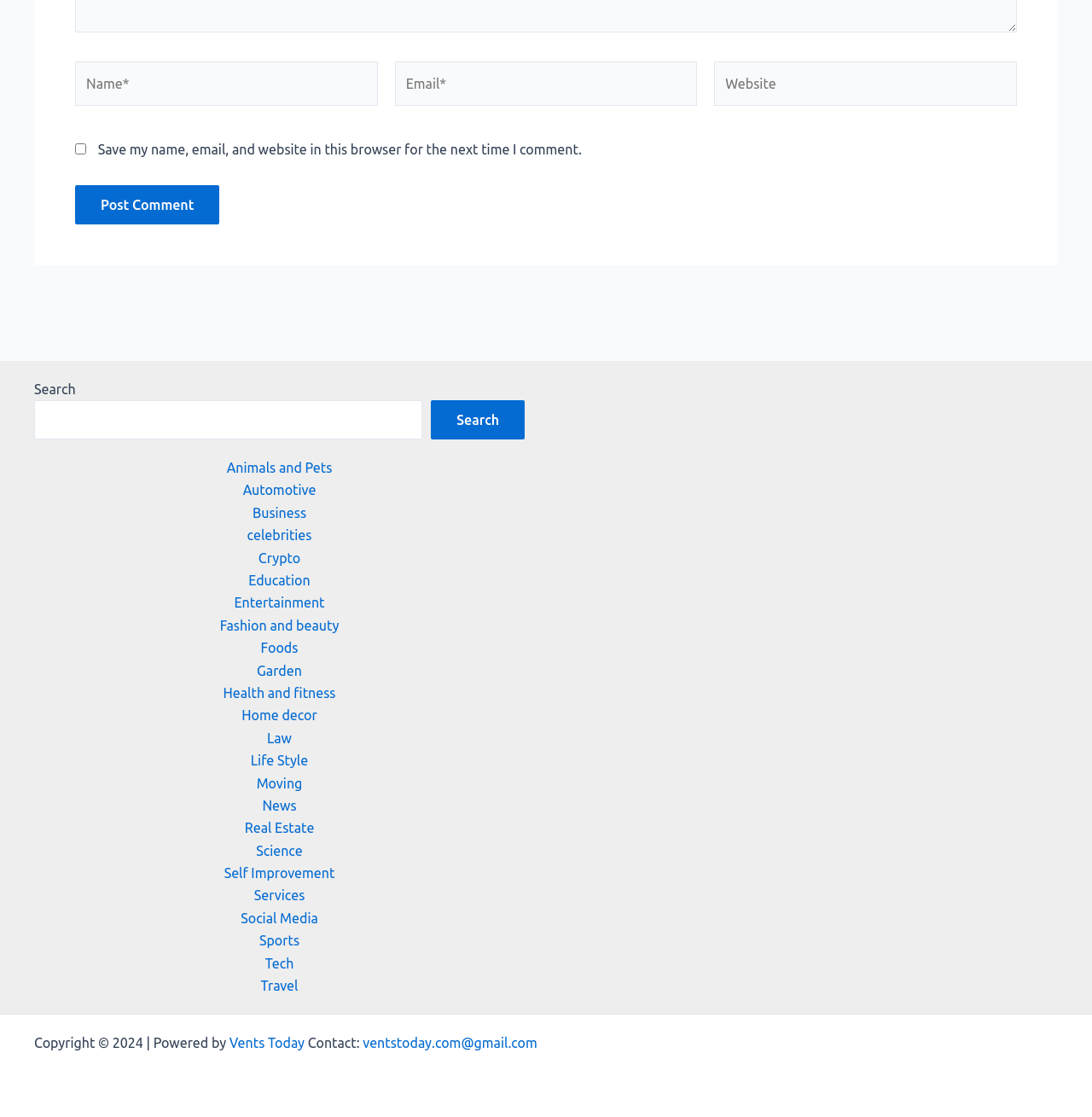What is the function of the button with the text 'Search'?
Look at the image and provide a short answer using one word or a phrase.

Search